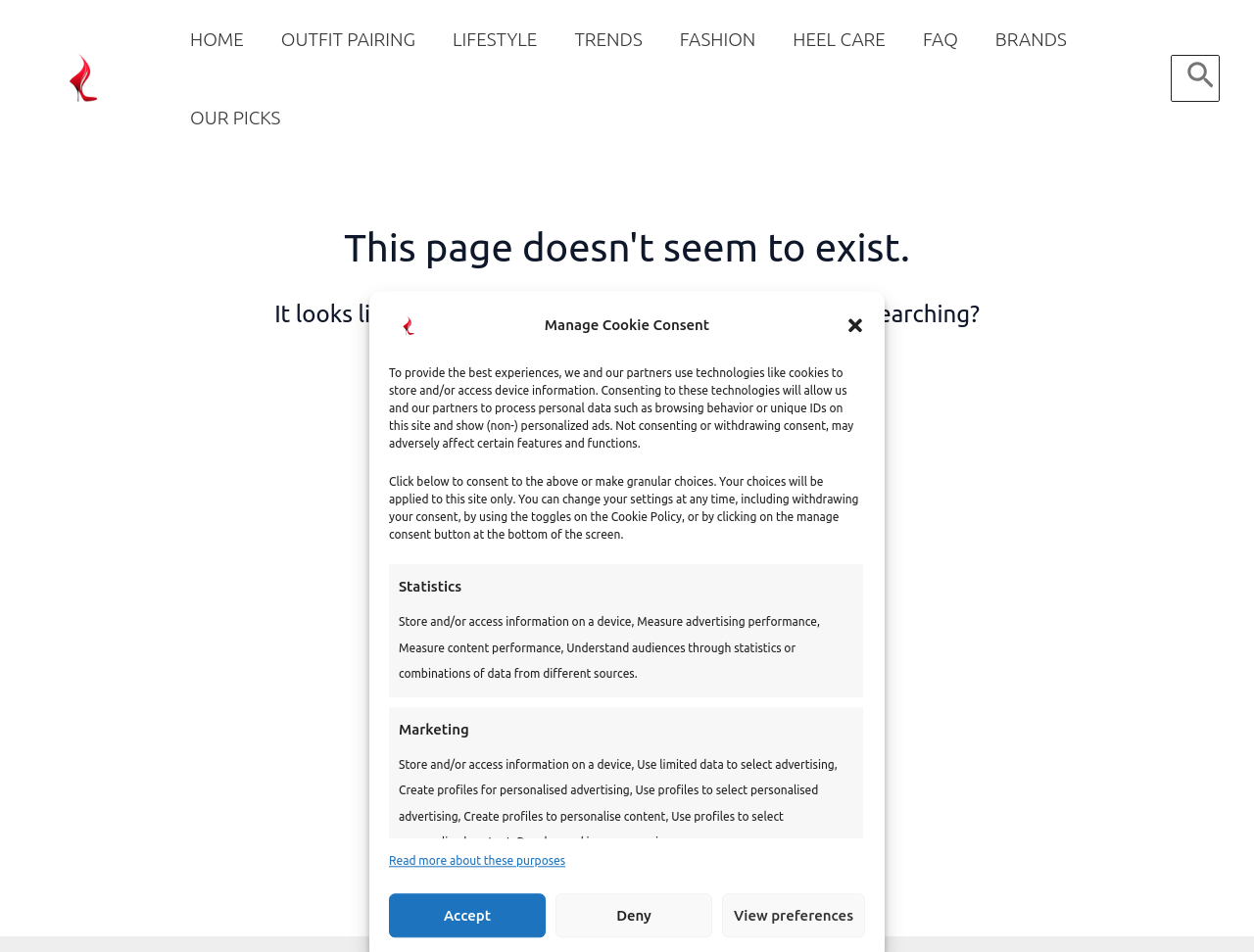Could you provide the bounding box coordinates for the portion of the screen to click to complete this instruction: "Click the FAQ link"?

[0.721, 0.0, 0.779, 0.082]